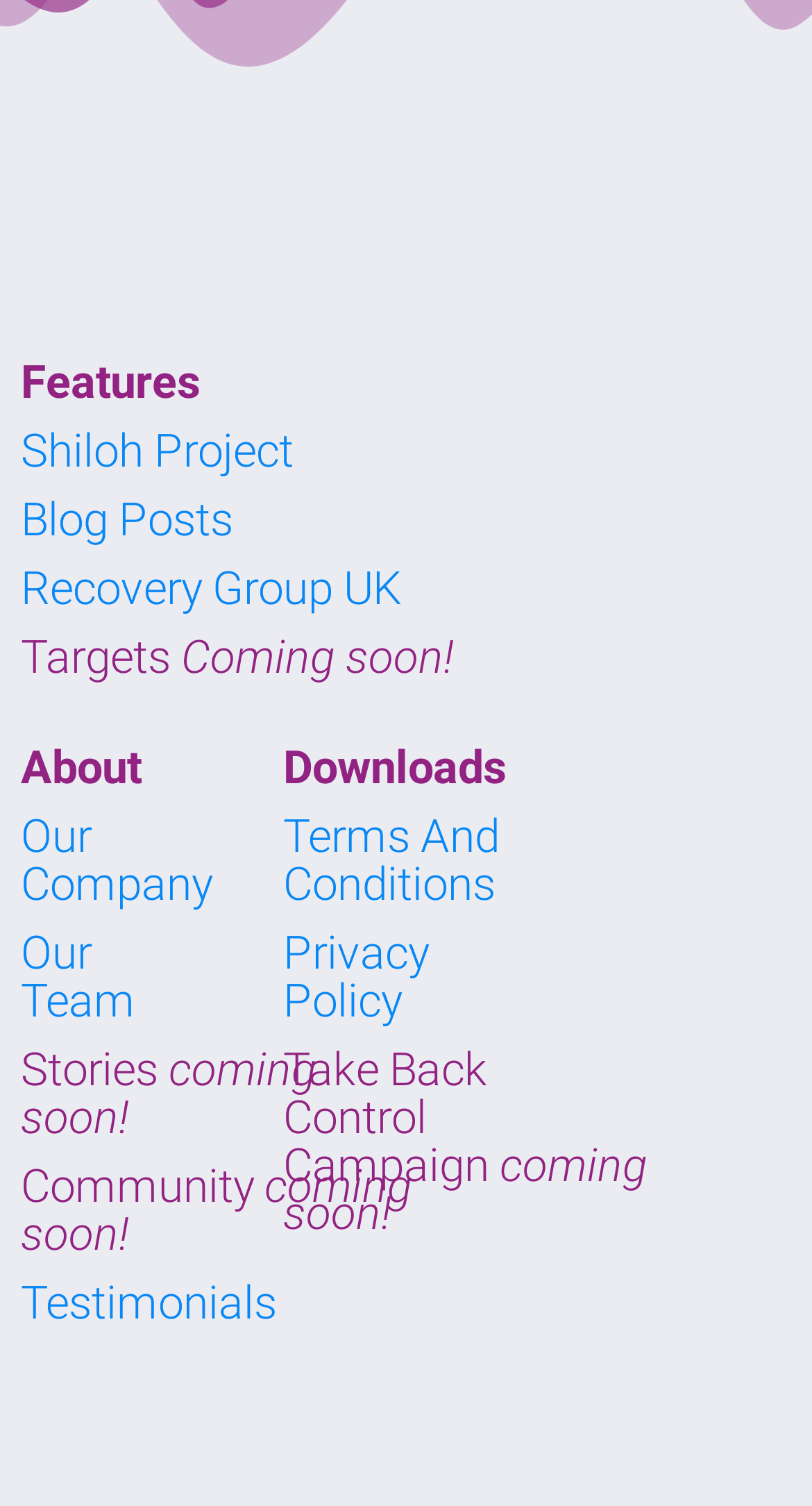Determine the bounding box coordinates of the clickable element necessary to fulfill the instruction: "visit the Shiloh Project". Provide the coordinates as four float numbers within the 0 to 1 range, i.e., [left, top, right, bottom].

[0.026, 0.283, 0.362, 0.317]